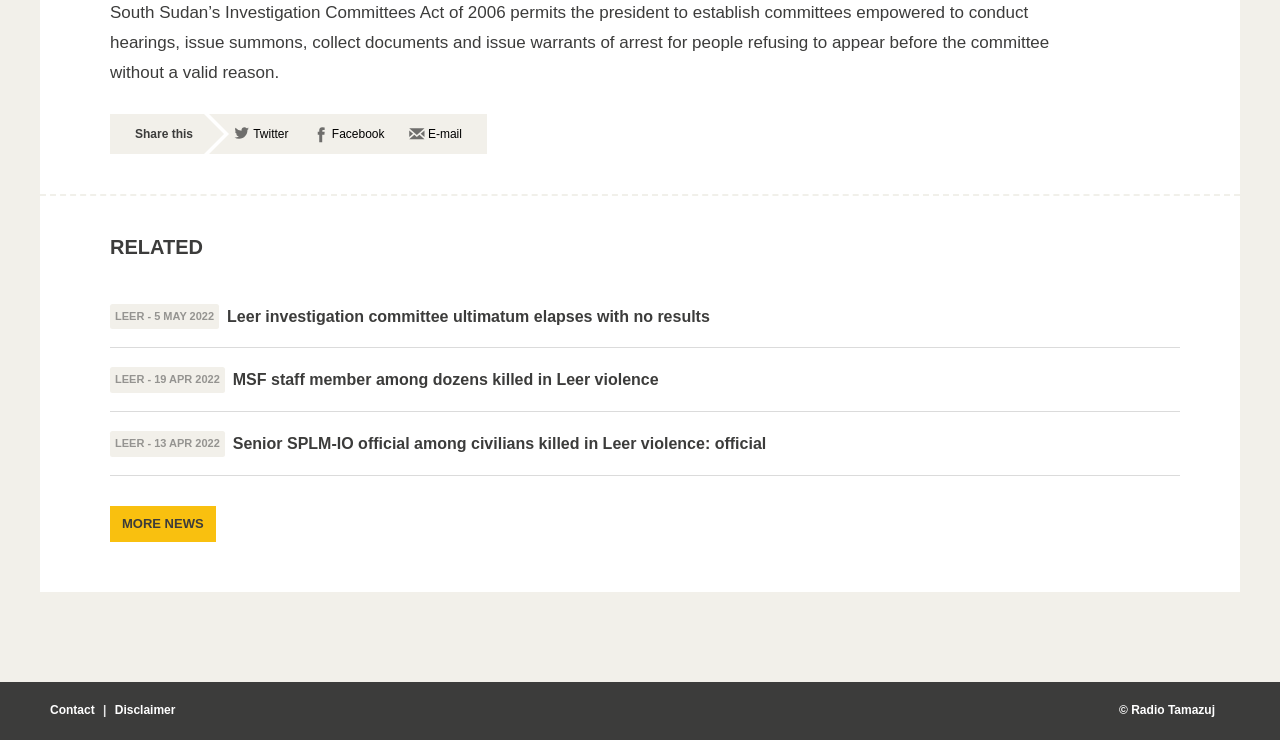Indicate the bounding box coordinates of the element that needs to be clicked to satisfy the following instruction: "Read more news". The coordinates should be four float numbers between 0 and 1, i.e., [left, top, right, bottom].

[0.086, 0.684, 0.168, 0.733]